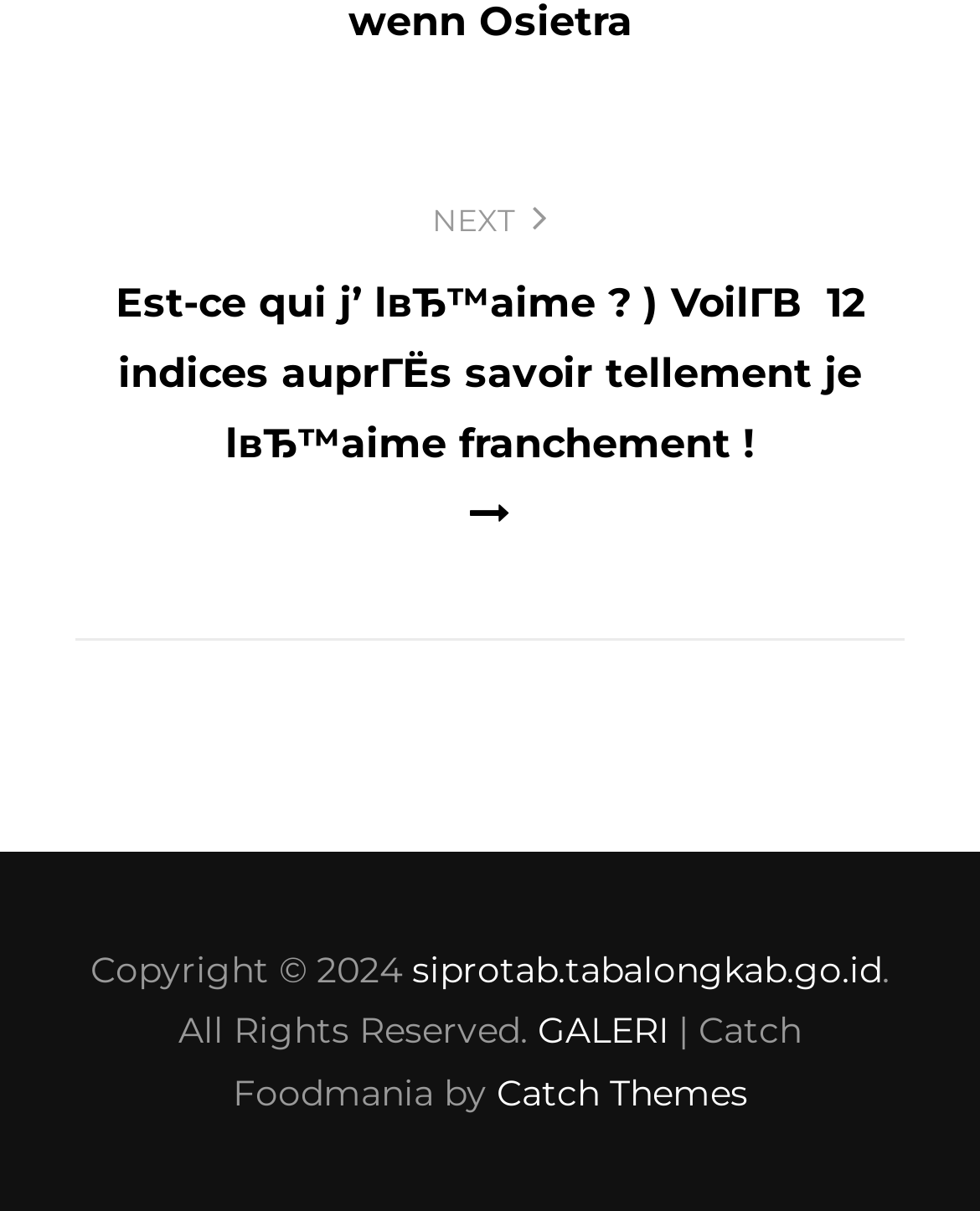What is the position of the 'GALERI' link?
Use the image to answer the question with a single word or phrase.

Middle right